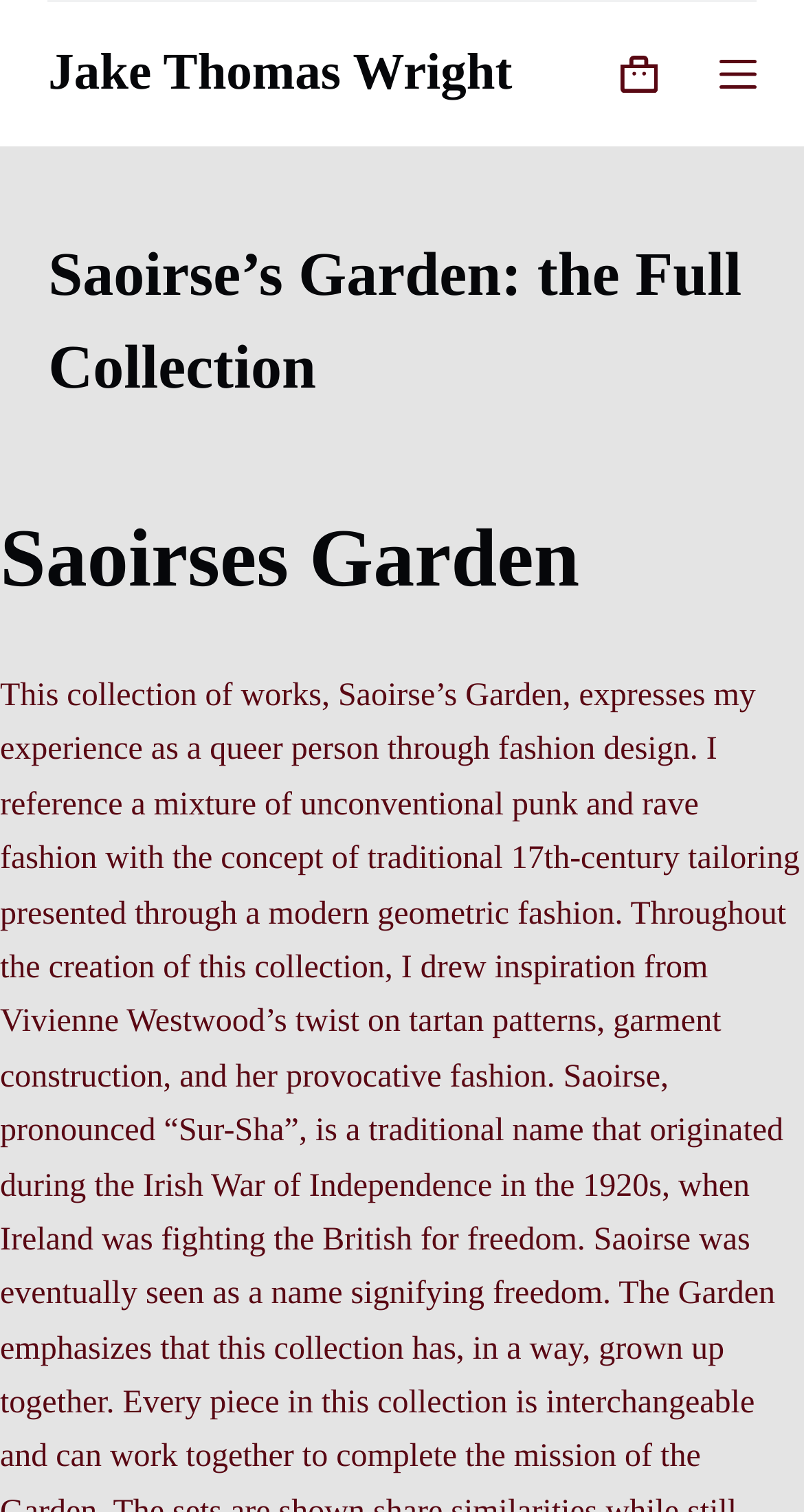What is located at the top-right corner of the webpage?
Carefully analyze the image and provide a thorough answer to the question.

Based on the bounding box coordinates, the 'Menu' button and the 'Shopping cart' link are located at the top-right corner of the webpage, with the 'Menu' button being more to the right.